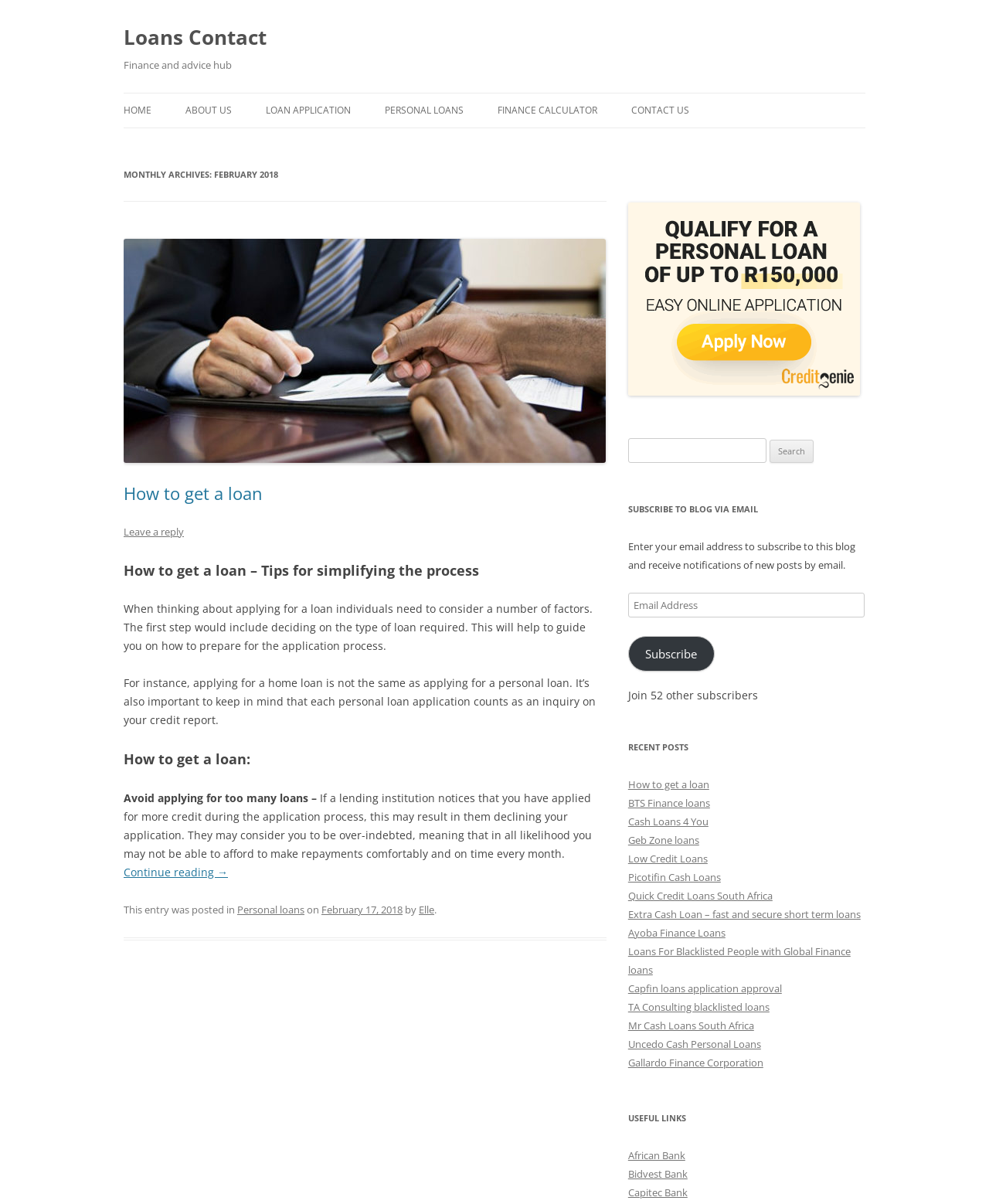Describe the webpage meticulously, covering all significant aspects.

This webpage is about loans and finance, with a focus on personal loans and loan applications. At the top, there is a heading "Loans Contact" and a link with the same text. Below this, there is a heading "Finance and advice hub". 

To the right of these headings, there is a navigation menu with links to various sections of the website, including "HOME", "ABOUT US", "LOAN APPLICATION", "PERSONAL LOANS", "INSURANCE", "CREDIT CARDS", "FINANCE CALCULATOR", and "CONTACT US".

The main content of the page is divided into two sections. The left section has a heading "MONTHLY ARCHIVES: FEBRUARY 2018" and an article about how to get a loan, including tips for simplifying the process. The article is accompanied by an image and has several subheadings, including "How to get a loan – Tips for simplifying the process" and "How to get a loan:". The text explains the importance of considering factors such as the type of loan required and the impact of multiple loan applications on credit reports.

The right section has a search bar, a subscription form to receive notifications of new blog posts, and a list of recent posts, including links to articles about various loan providers. Below this, there is a section titled "USEFUL LINKS" with links to several banks and financial institutions.

At the bottom of the page, there is a footer section with a copyright notice and links to social media profiles.